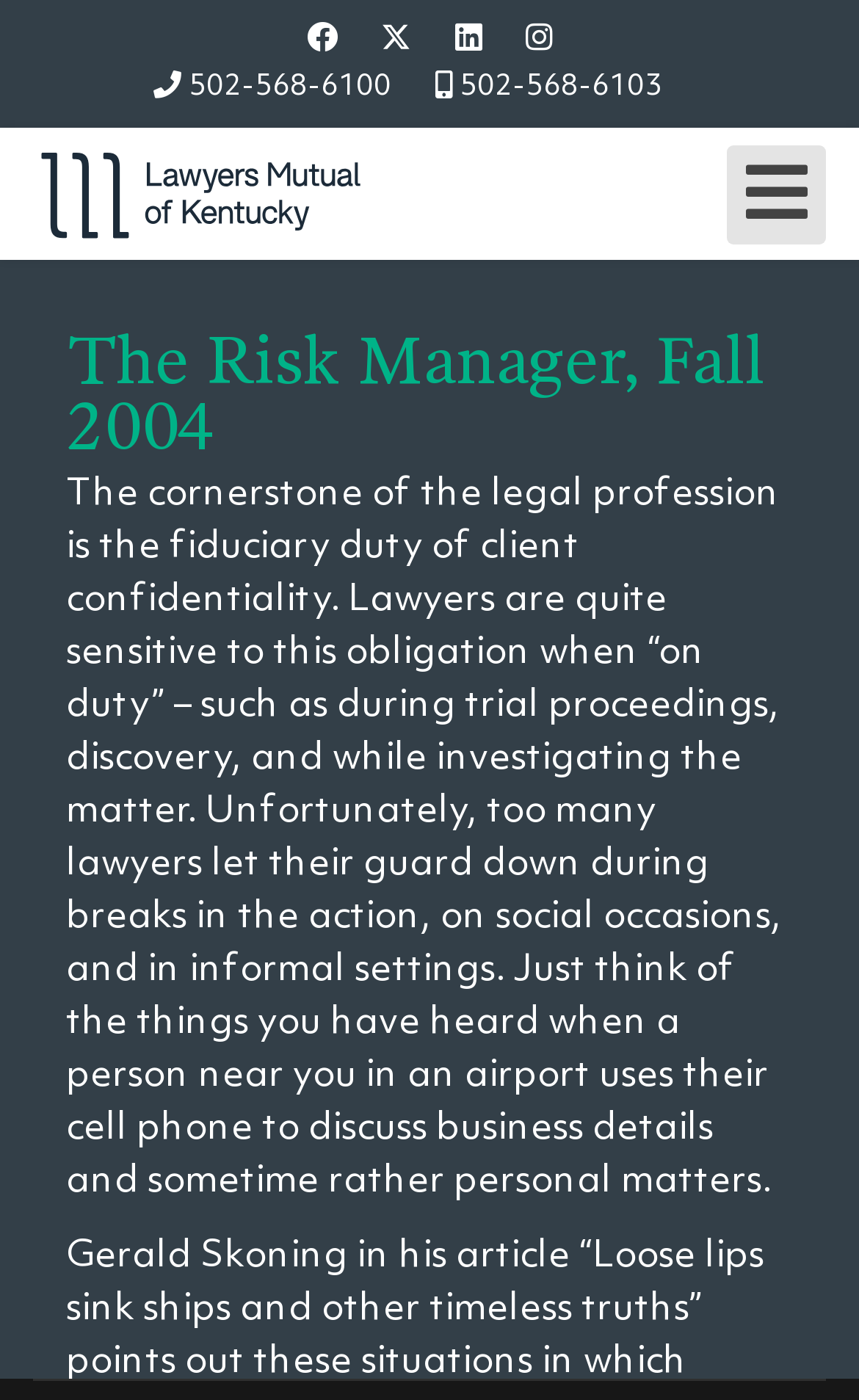How many social media links are there? Analyze the screenshot and reply with just one word or a short phrase.

4